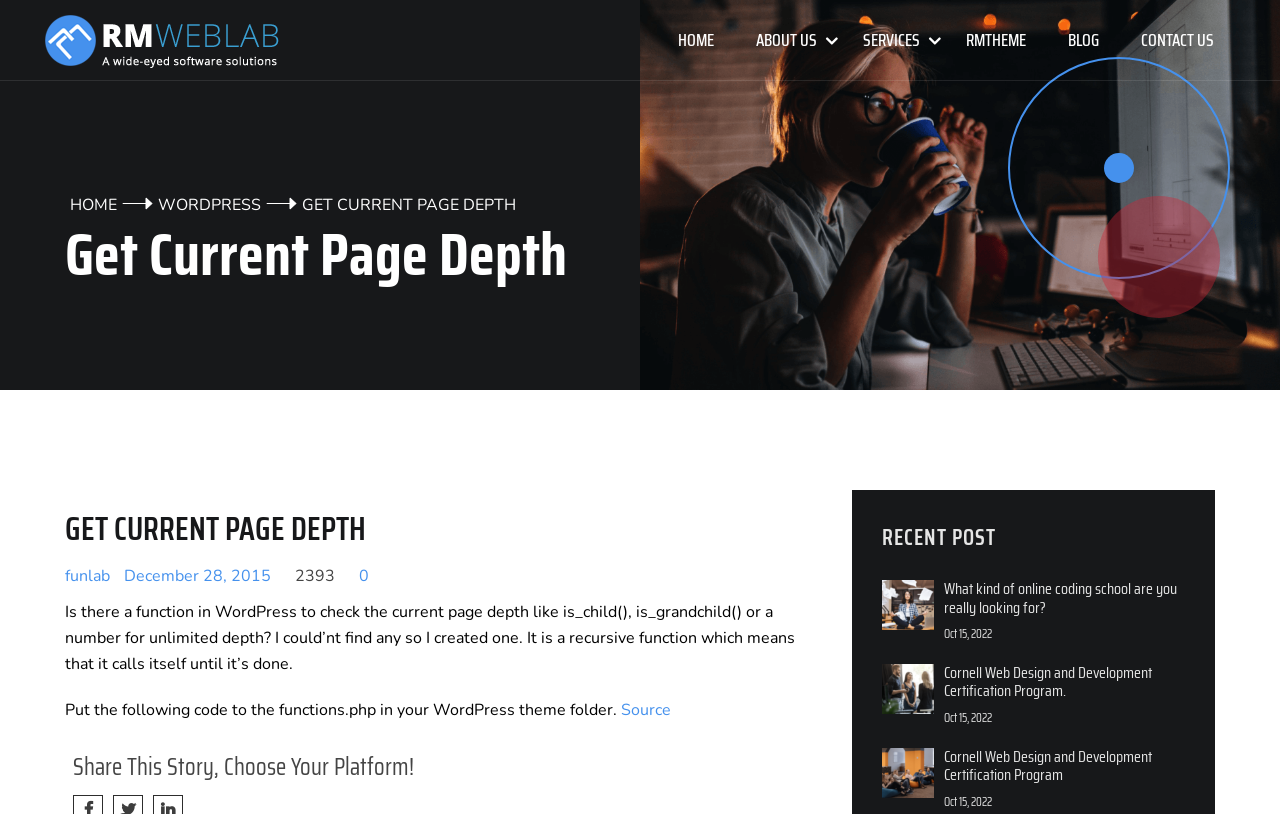Highlight the bounding box coordinates of the element that should be clicked to carry out the following instruction: "Click the ABOUT US link". The coordinates must be given as four float numbers ranging from 0 to 1, i.e., [left, top, right, bottom].

[0.575, 0.0, 0.657, 0.098]